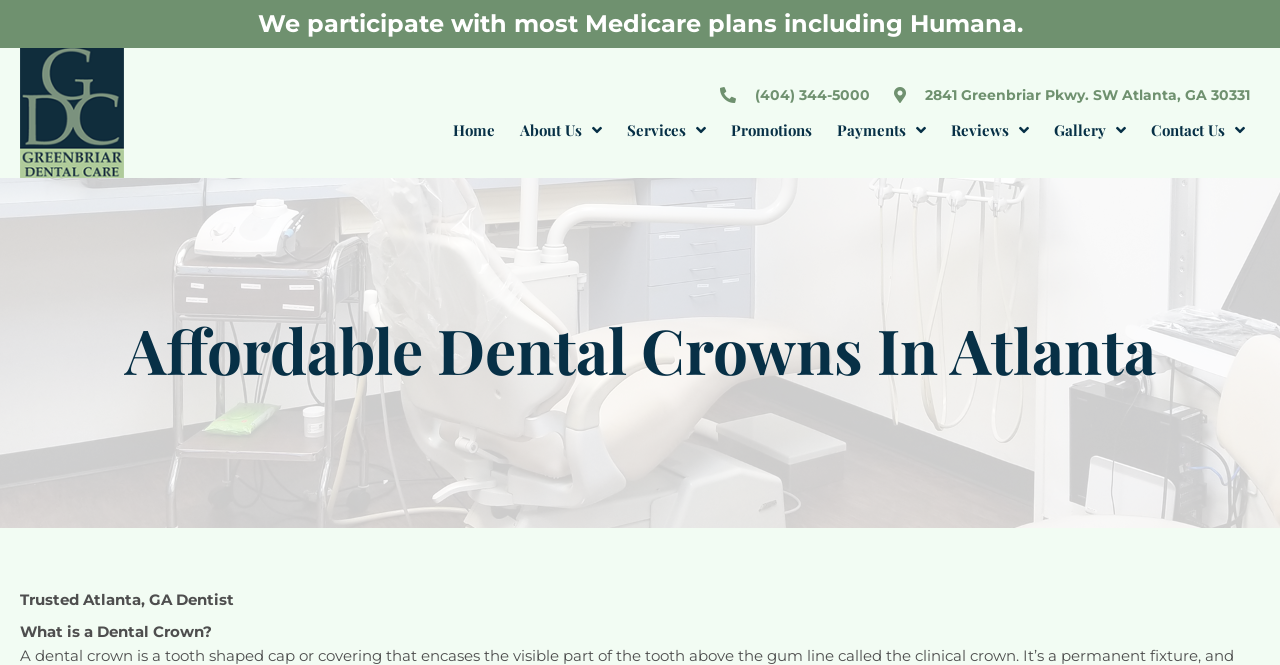Can you determine the bounding box coordinates of the area that needs to be clicked to fulfill the following instruction: "Read about What is a Dental Crown?"?

[0.016, 0.935, 0.166, 0.964]